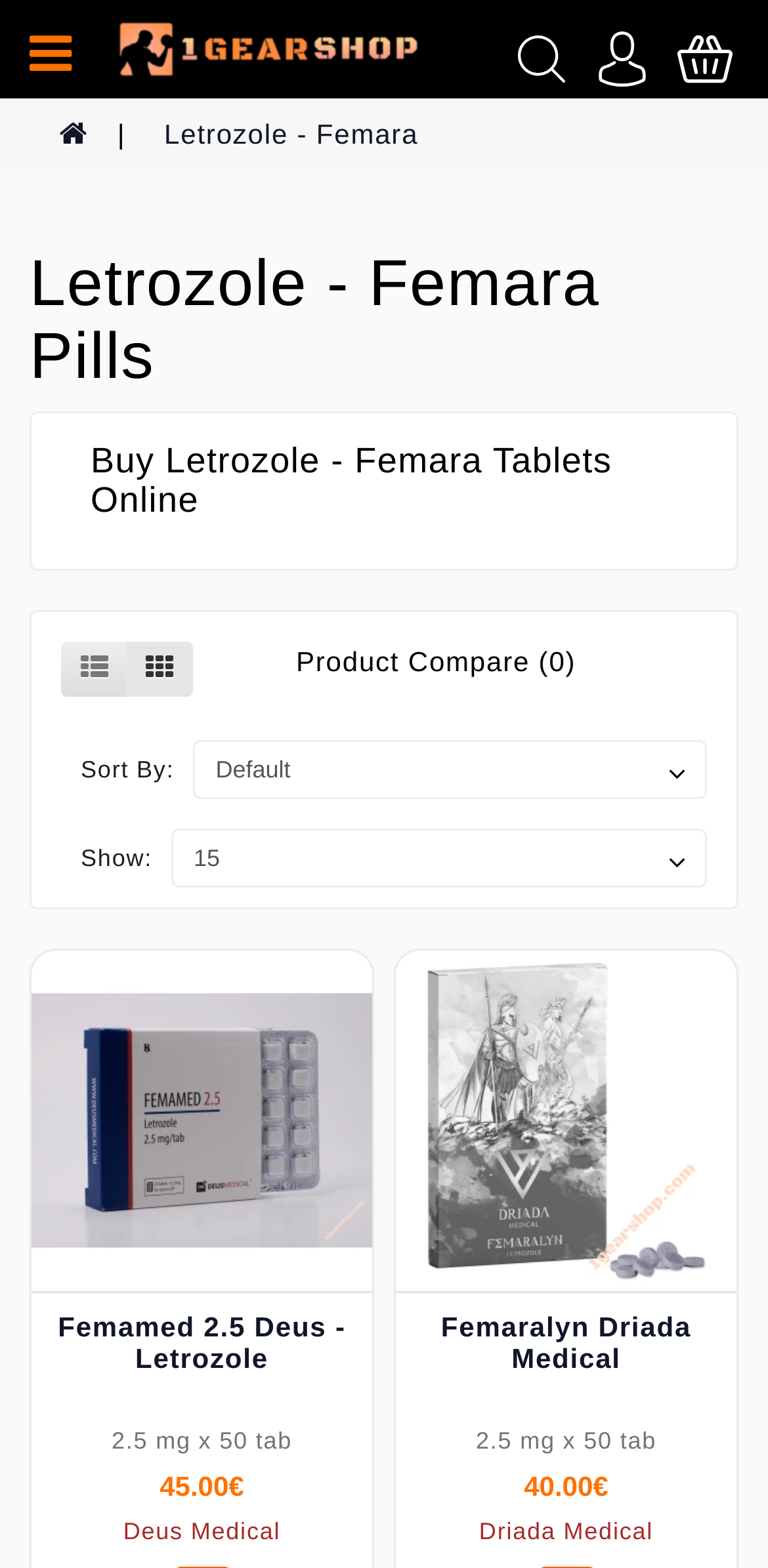Create an in-depth description of the webpage, covering main sections.

This webpage is an online store selling Letrozole tablets, specifically Femara pills. At the top left corner, there is a menu button and a "Categories" label. Below them, there are three links: "WAREHOUSES", "PAYMENTS", and "INFO". 

On the top right corner, there is a logo of "1GearShop.com" with a link to the website's homepage. Next to it, there are three buttons: "Search", "My Account", and "Cart", each with an accompanying icon.

The main content of the webpage is divided into two sections. The left section has a heading "Letrozole - Femara Pills" and a subheading "Buy Letrozole - Femara Tablets Online". Below the headings, there are two buttons with icons and a link "Product Compare (0)".

The right section is a product list with two tables. Each table has a "Sort By:" and "Show:" dropdown menu at the top. Below the menus, there are two product listings, each with a link to the product page, an image, and details such as product name, dosage, price, and manufacturer.

The product listings are arranged in a grid layout, with the first product "Femamed 2.5 Deus - Letrozole" on the top left and the second product "Femaralyn Driada Medical" on the top right. Each product has its details displayed below the image, including dosage, price, and manufacturer.